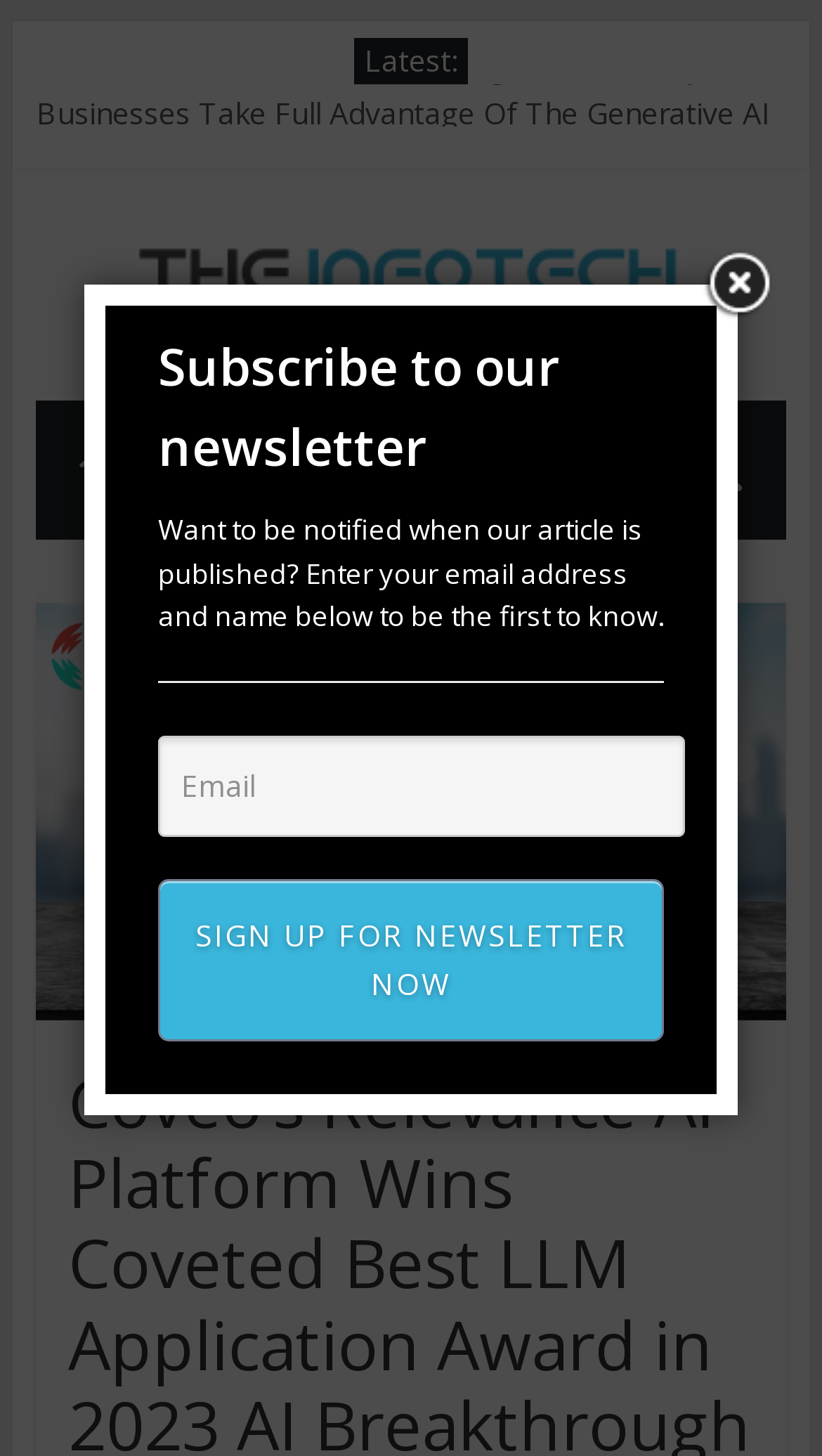Please determine the bounding box coordinates of the element to click in order to execute the following instruction: "Subscribe to the newsletter". The coordinates should be four float numbers between 0 and 1, specified as [left, top, right, bottom].

[0.192, 0.224, 0.808, 0.336]